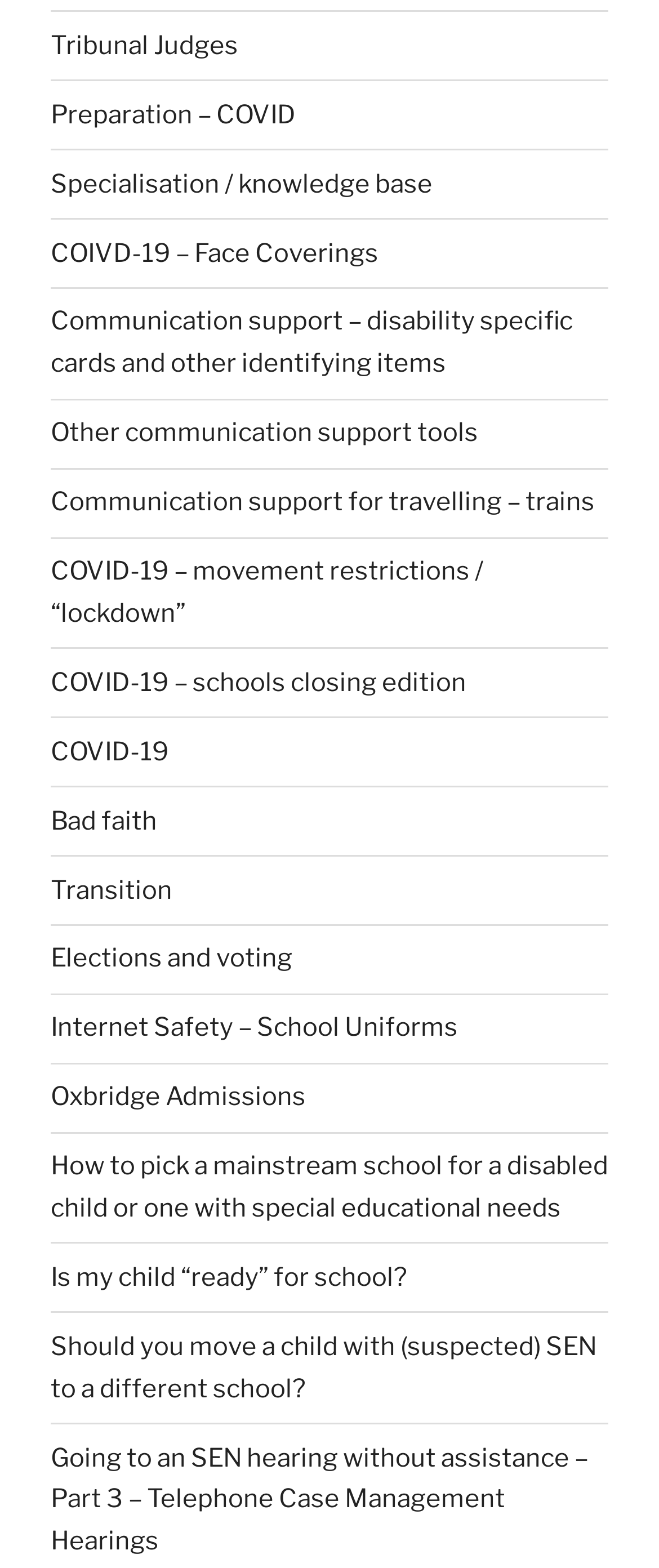Answer the question briefly using a single word or phrase: 
What is the topic of the first link?

Tribunal Judges